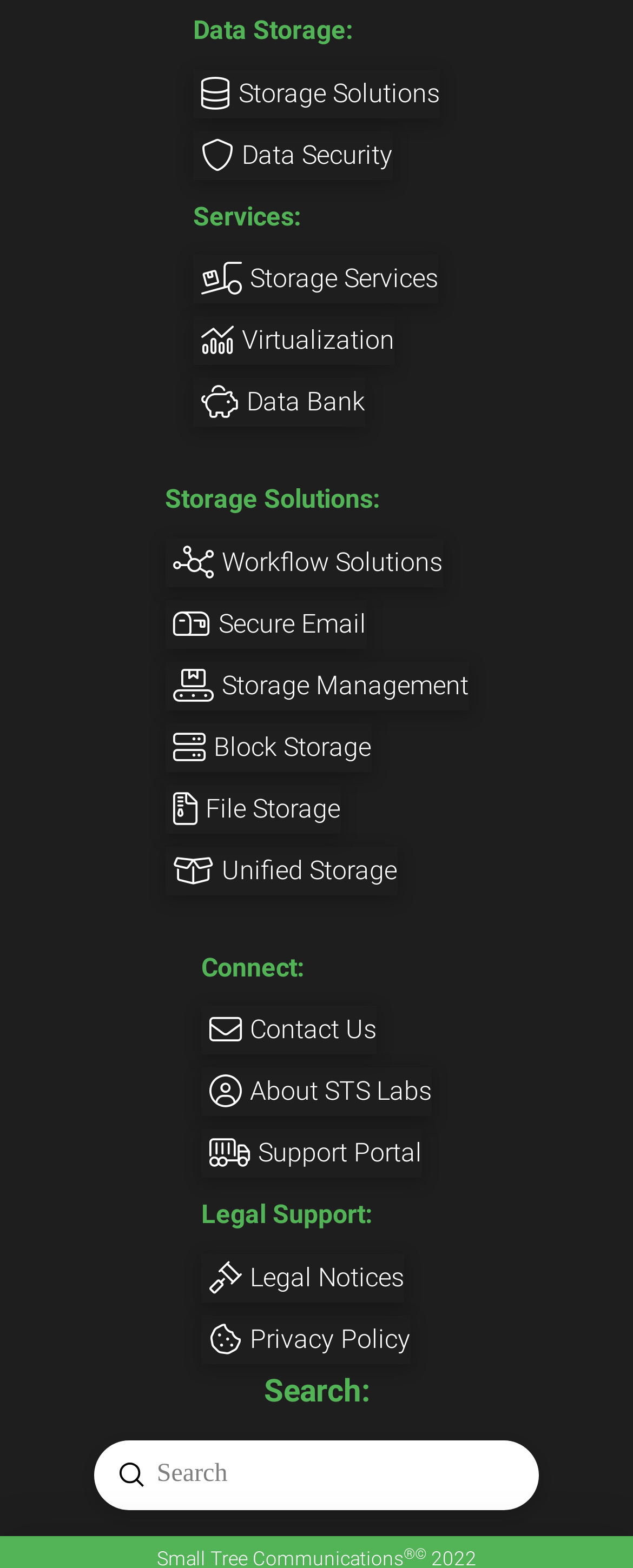What is the purpose of the 'Connect:' section?
Give a detailed explanation using the information visible in the image.

The 'Connect:' section has links to 'Contact Us', 'About STS Labs', and 'Support Portal', which suggests that the purpose of this section is to provide contact information and resources for users to connect with the organization.